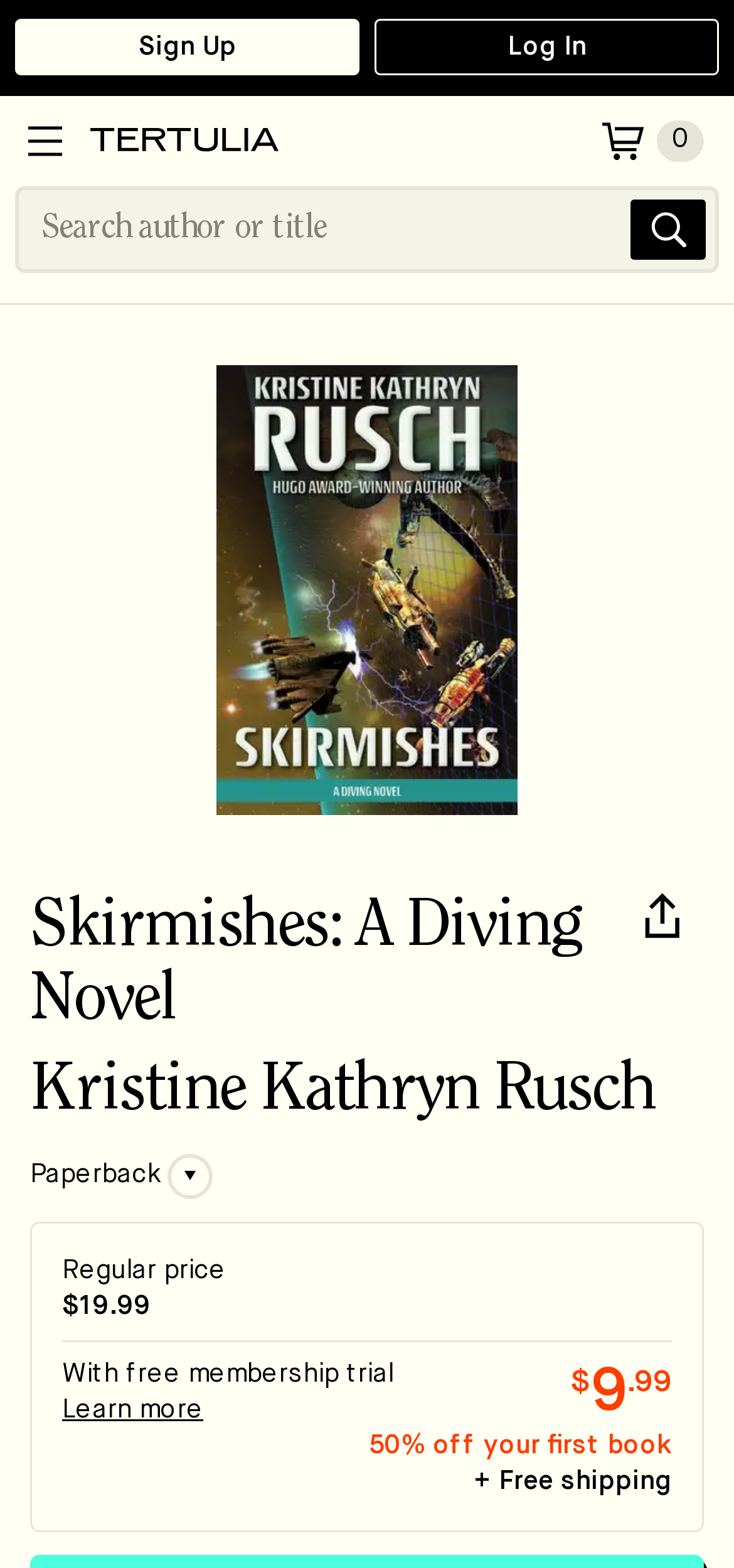Describe all the key features of the webpage in detail.

This webpage appears to be a book details page, specifically for "Skirmishes: A Diving Novel" by Kristine Kathryn Rusch. At the top, there are two buttons, "Sign Up" and "Log In", positioned side by side, with the "Sign Up" button on the left. To the right of these buttons, there is a navigation menu icon, which is a small image. Below this, there is a logo for "Tertulia" on the left, and a cart icon on the right.

In the middle of the page, there is a search bar where users can input author or title, accompanied by a search icon button on the right. Below the search bar, there is a tagline that reads "The co-op bookstore for avid readers".

The main content of the page is focused on the book details. There is a large book cover image on the left, taking up about half of the page's width. To the right of the book cover, there are several sections of text, including the book title, author name, and book format (paperback). There is also a section displaying the regular price of the book, which is $19.99, and a promotional offer that includes a discounted price of $9.99, 50% off, and free shipping.

At the bottom of the page, there is a "Learn more" button. Throughout the page, there are several images, including the menu icon, Tertulia logo, cart icon, book cover, and a few small icons accompanying the book details.